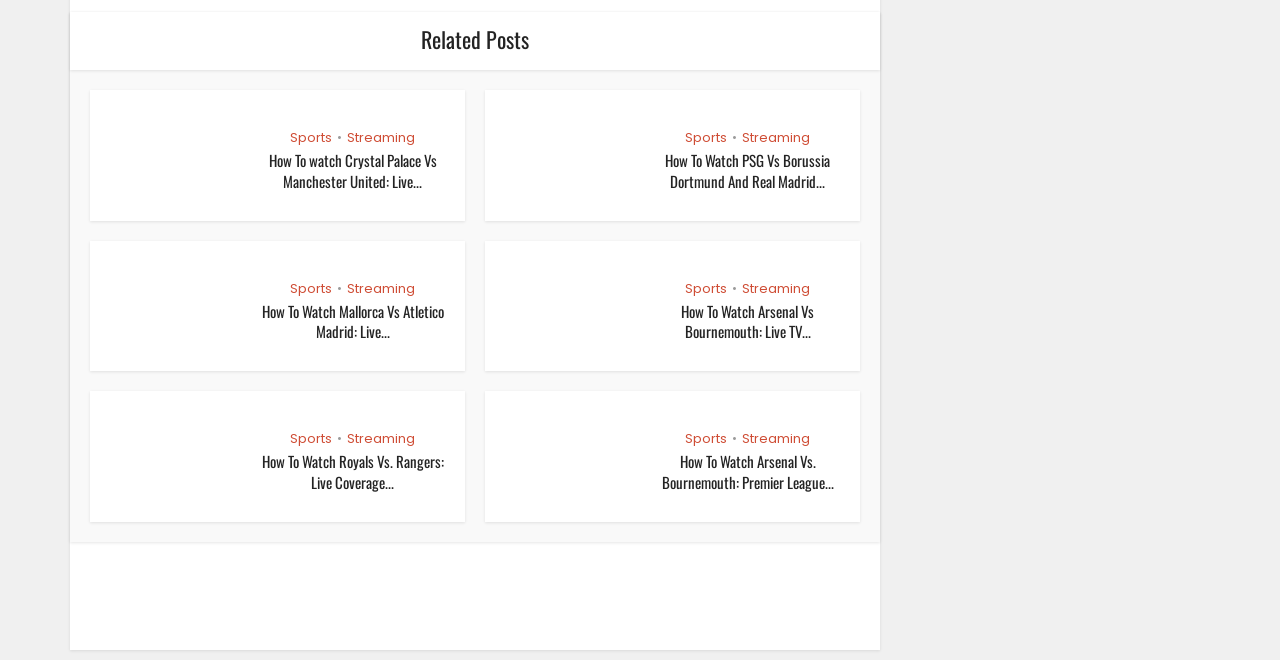What is the purpose of the 'Load More' button?
Answer the question with detailed information derived from the image.

The 'Load More' button is located at the bottom of the webpage, and its purpose is likely to load more articles or content when clicked. This is a common pattern on webpages that display a limited number of items initially and allow users to load more items dynamically.